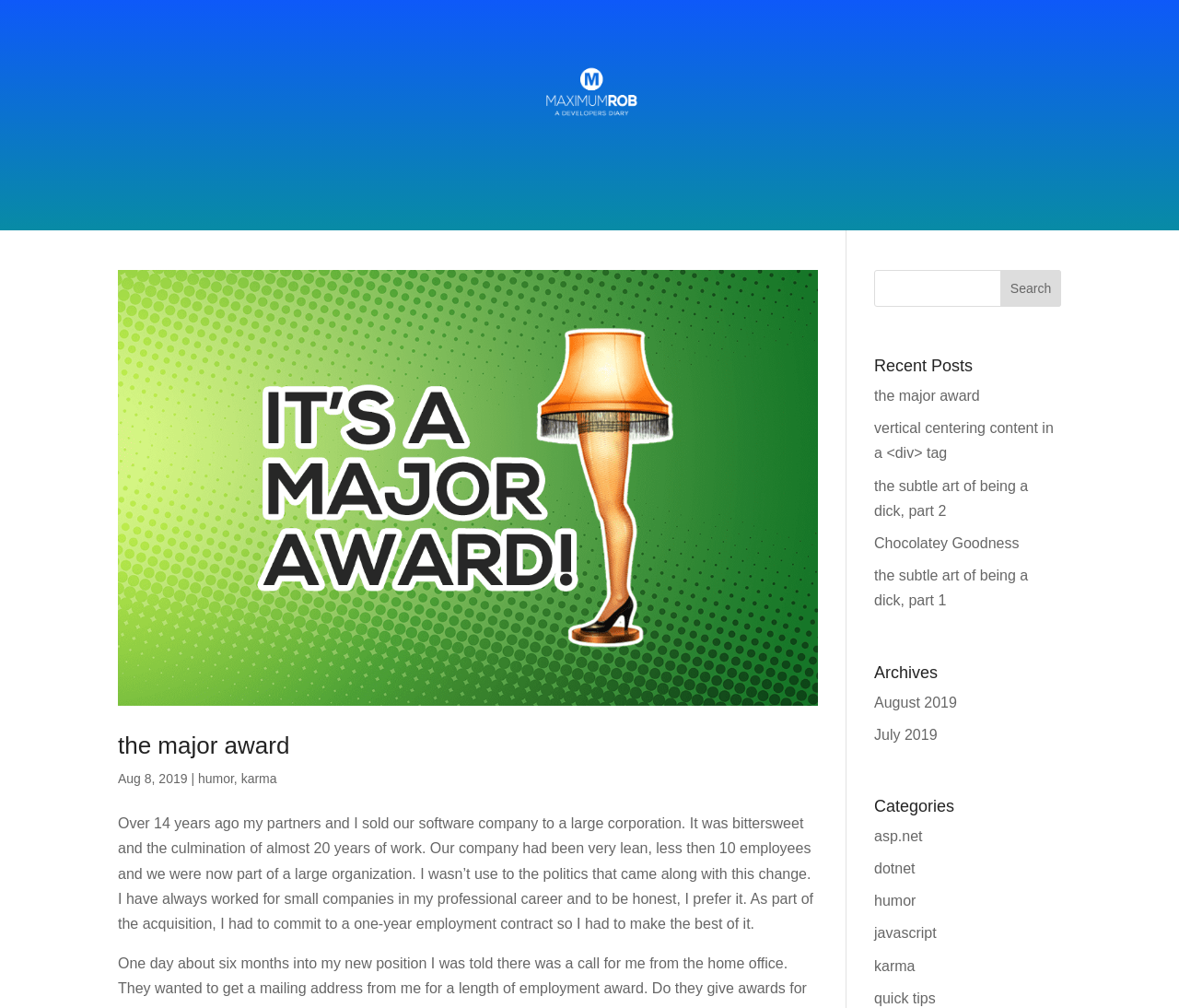Given the webpage screenshot, identify the bounding box of the UI element that matches this description: "value="Search"".

[0.848, 0.268, 0.9, 0.304]